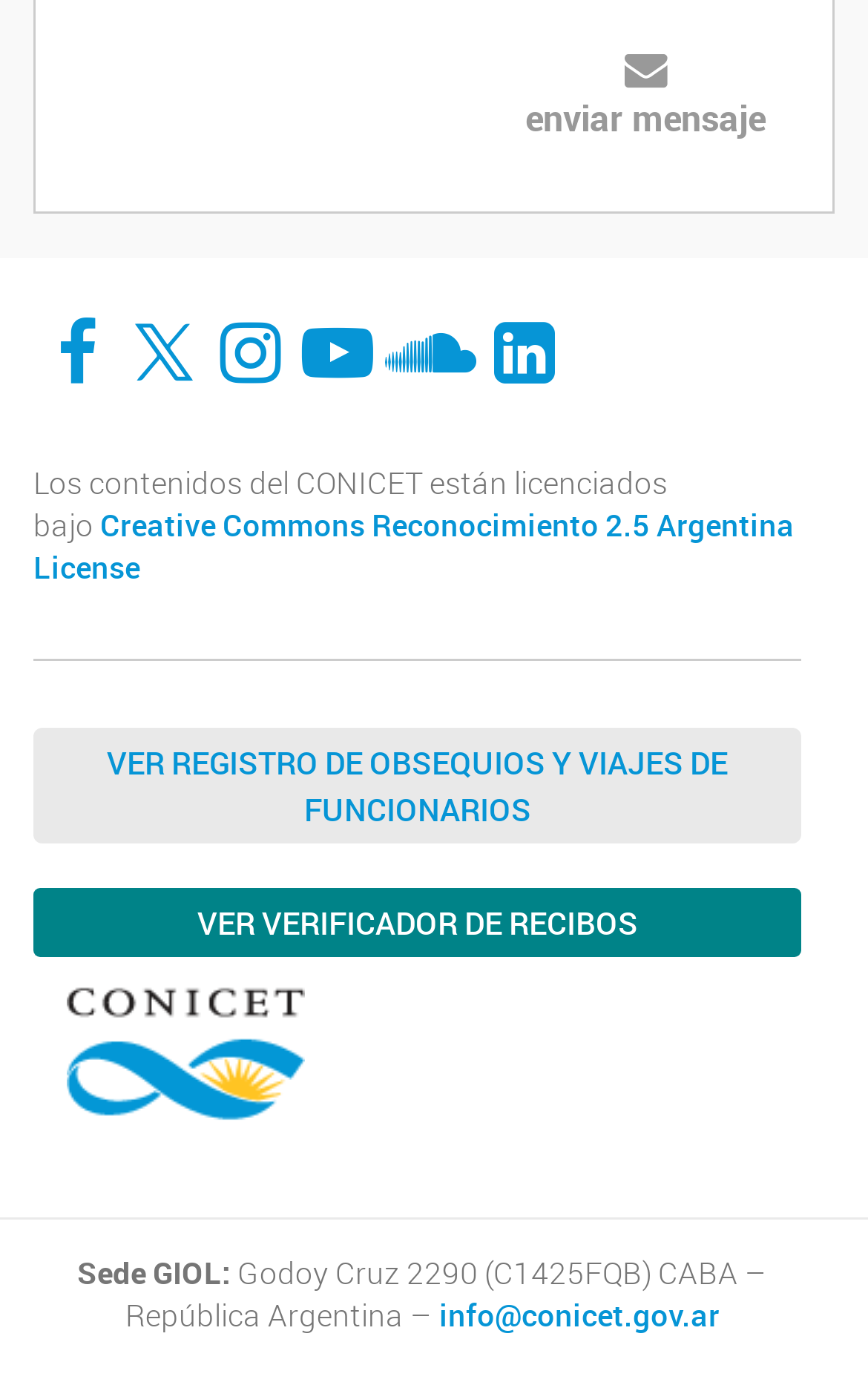Please identify the bounding box coordinates of the clickable area that will allow you to execute the instruction: "Contact via info@conicet.gov.ar".

[0.506, 0.933, 0.829, 0.962]